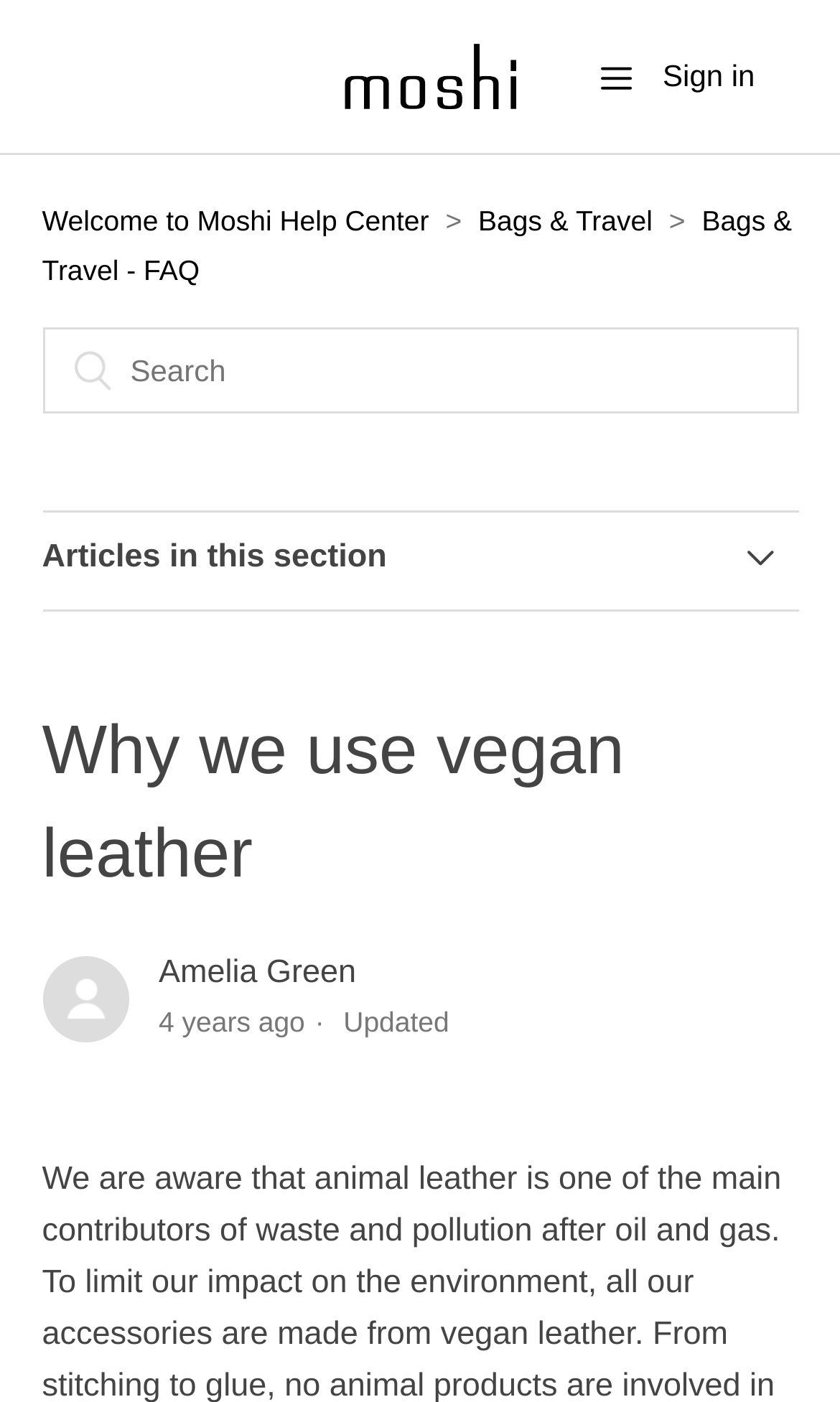Give a one-word or one-phrase response to the question: 
What is the purpose of the search box?

Search